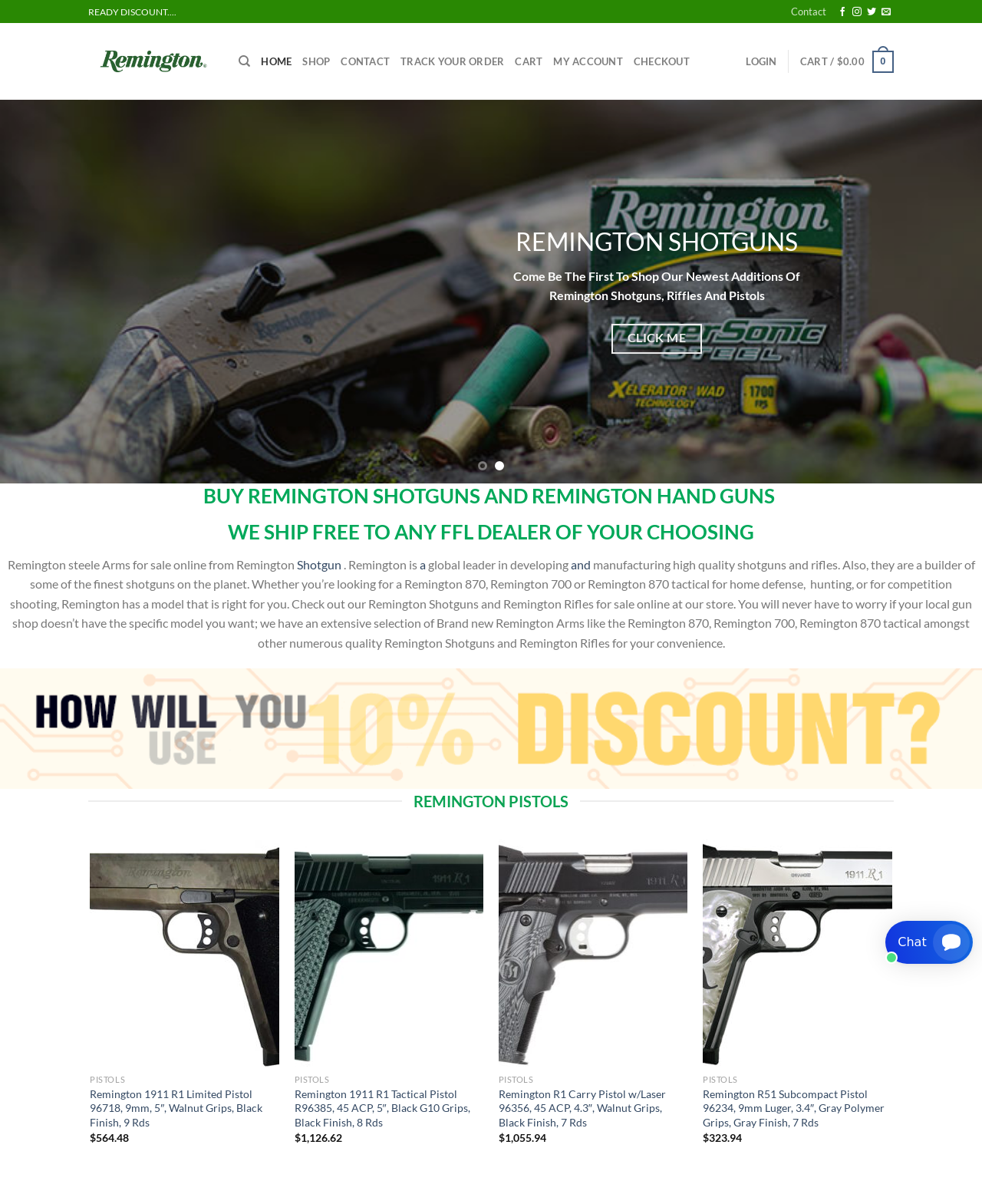Determine the bounding box coordinates for the area that should be clicked to carry out the following instruction: "Go to the 'HOME' page".

[0.266, 0.038, 0.297, 0.064]